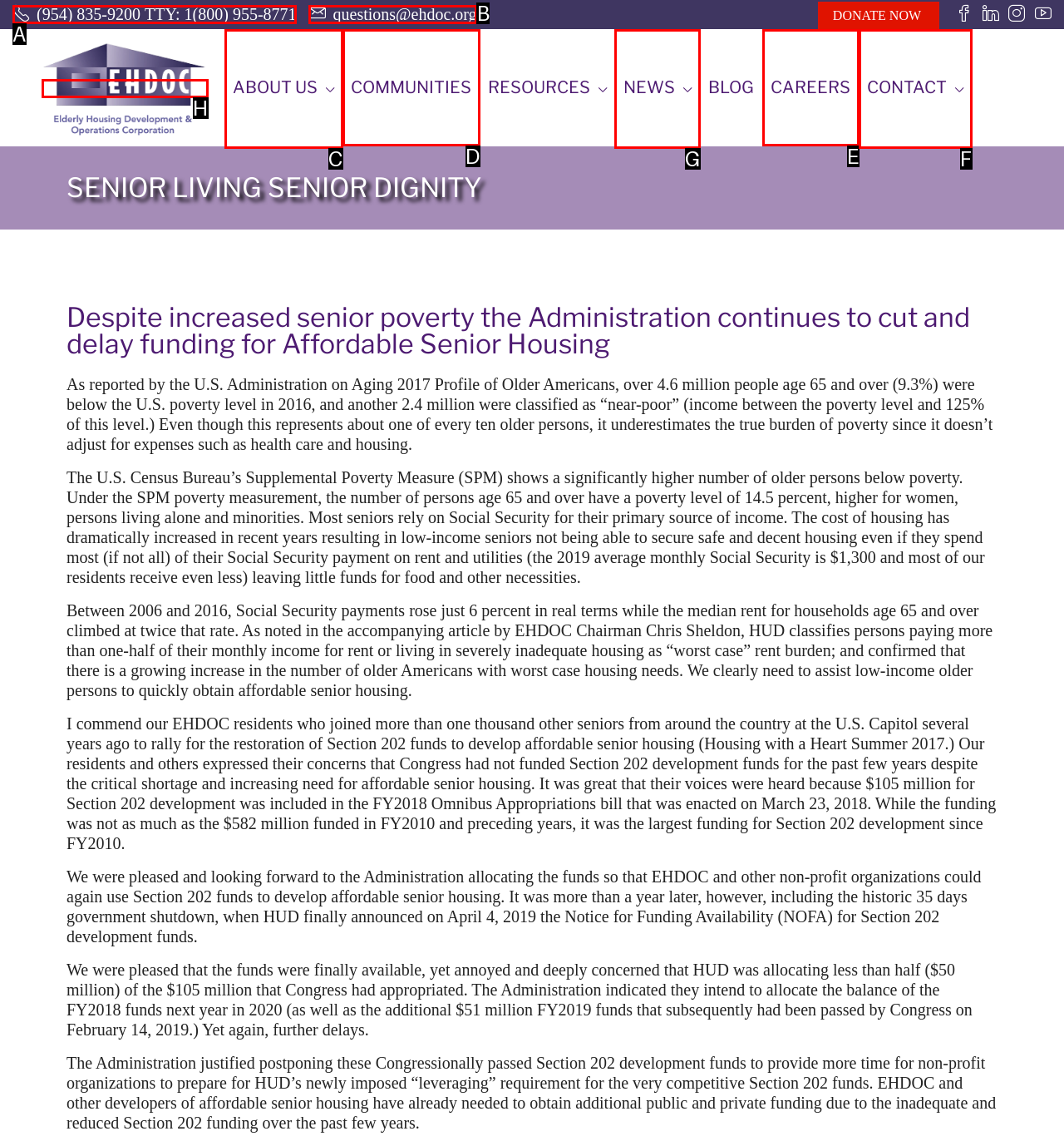Given the task: Go to Home Decor D.I.Y Info homepage, indicate which boxed UI element should be clicked. Provide your answer using the letter associated with the correct choice.

None